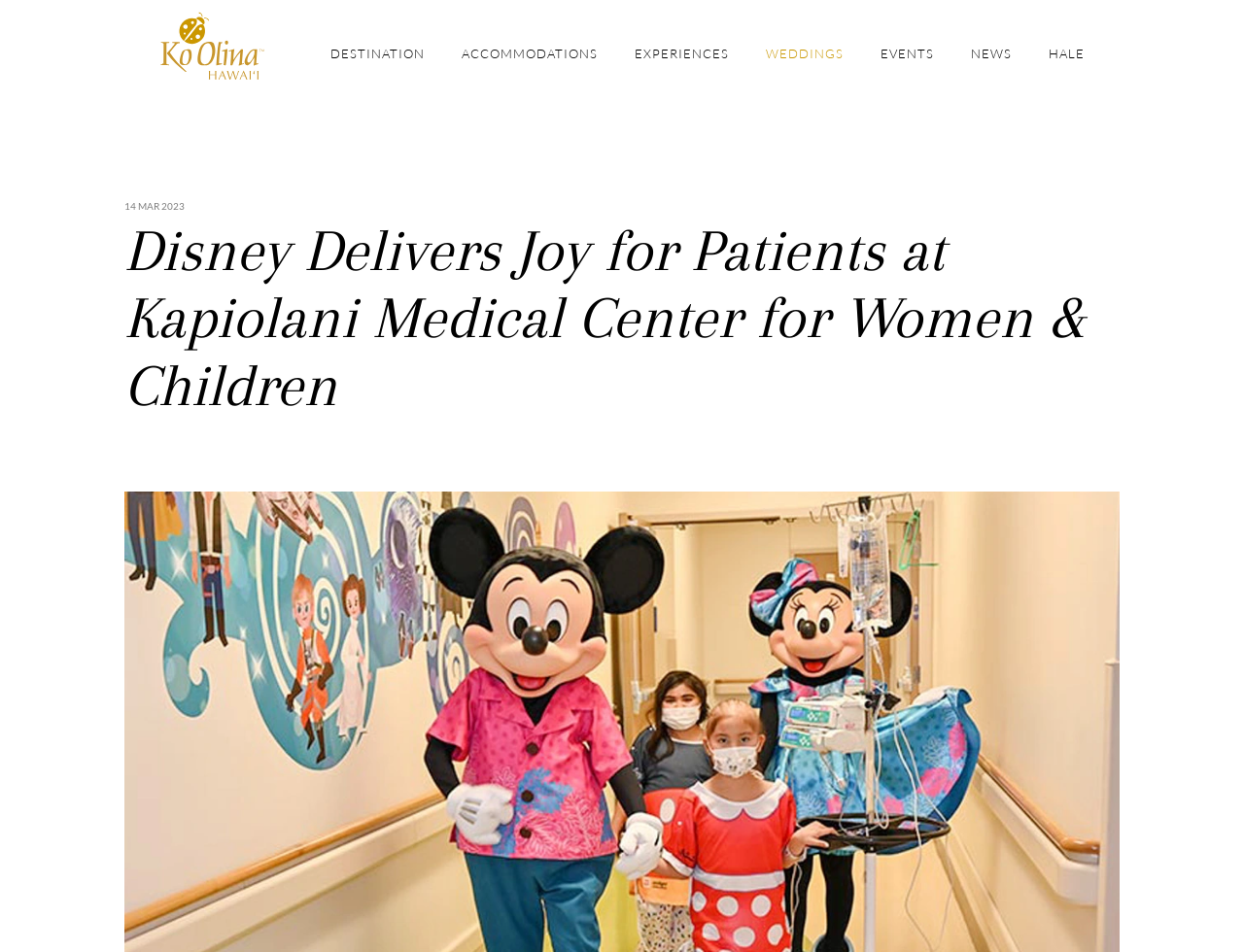Generate a comprehensive description of the webpage content.

The webpage is about Disney's partnership with Kapiolani Medical Center in Hawaii, specifically highlighting their joint effort to bring joy to patients. At the top of the page, there is a navigation menu with 8 links: "THE OFFICIAL SITE", "DESTINATION", "ACCOMMODATIONS", "EXPERIENCES", "WEDDINGS", "EVENTS", "NEWS", and "HALE", which are evenly spaced and horizontally aligned across the top section of the page.

Below the navigation menu, there is a date "14 MAR 2023" displayed prominently. Underneath the date, a large heading reads "Disney Delivers Joy for Patients at Kapiolani Medical Center for Women & Children", which takes up a significant portion of the page. The heading is centered and spans almost the entire width of the page.